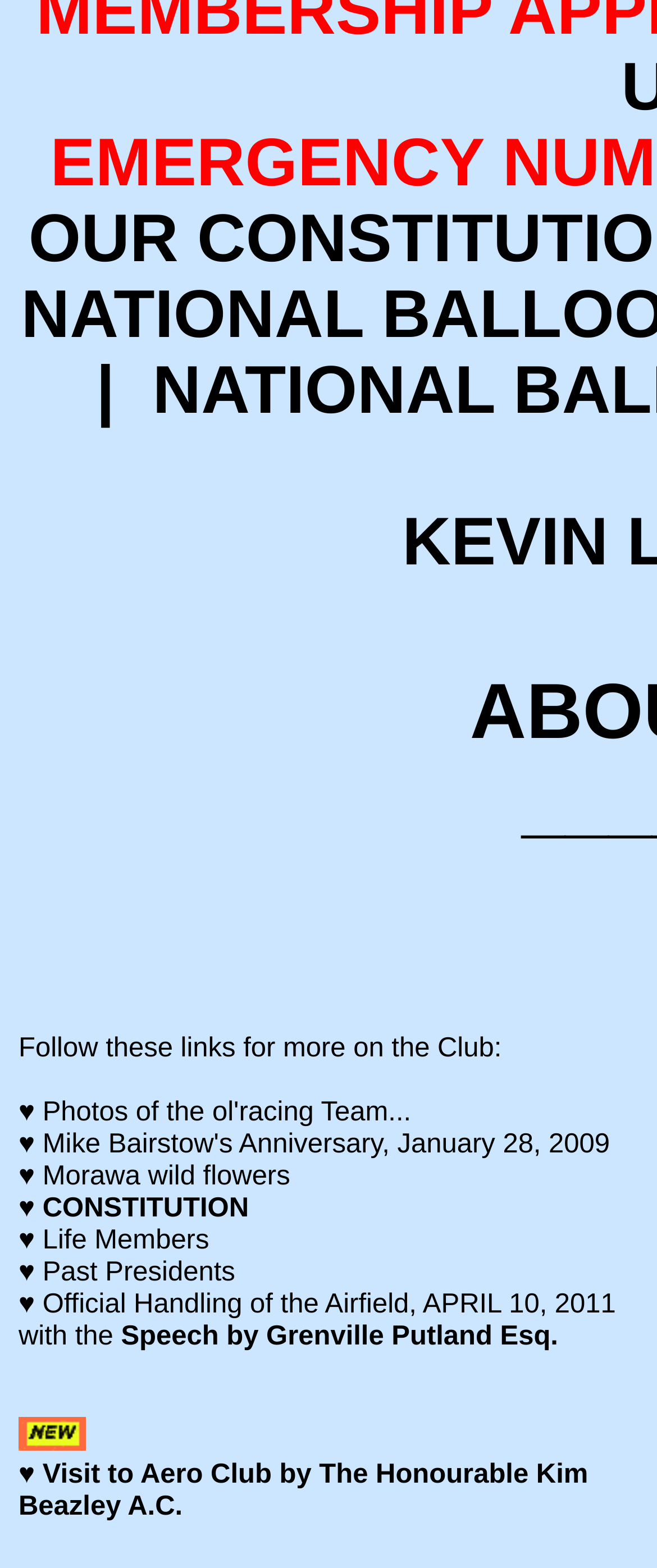Predict the bounding box coordinates of the area that should be clicked to accomplish the following instruction: "View photos of the old racing Team". The bounding box coordinates should consist of four float numbers between 0 and 1, i.e., [left, top, right, bottom].

[0.028, 0.699, 0.626, 0.718]